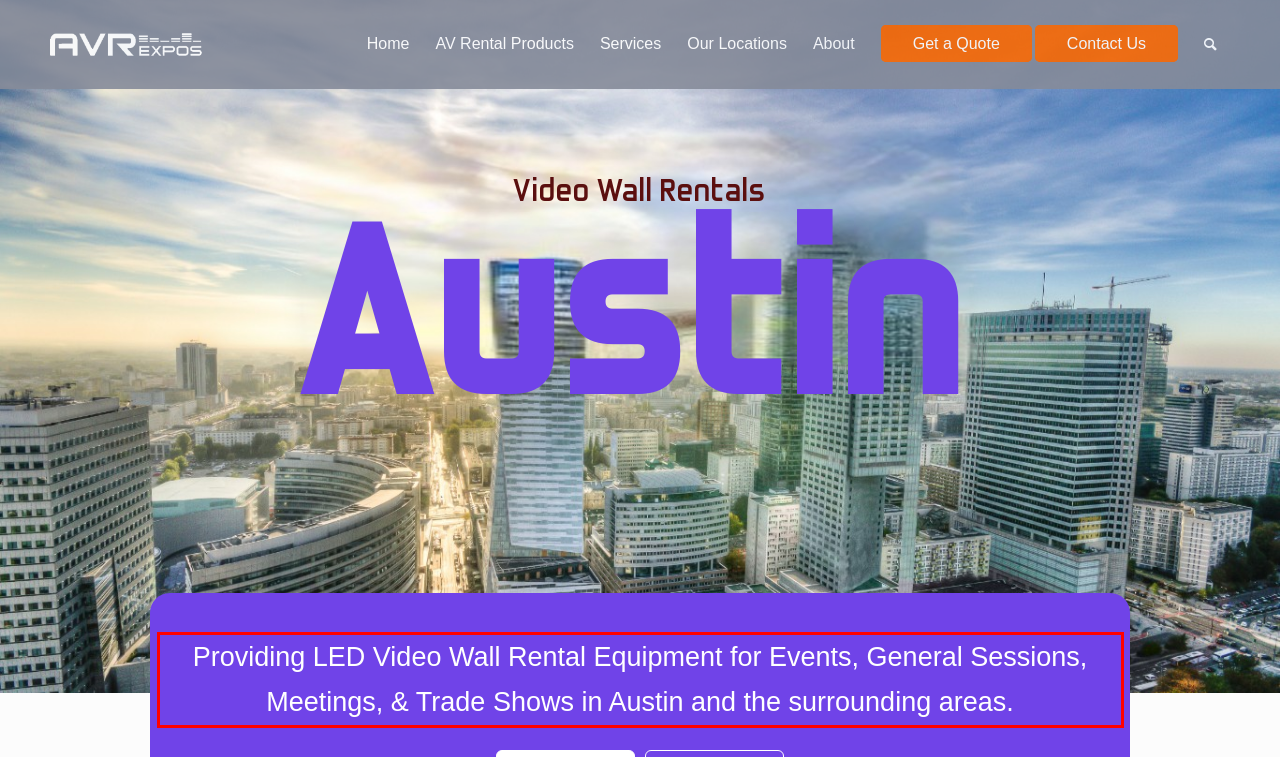Please recognize and transcribe the text located inside the red bounding box in the webpage image.

Providing LED Video Wall Rental Equipment for Events, General Sessions, Meetings, & Trade Shows in Austin and the surrounding areas.